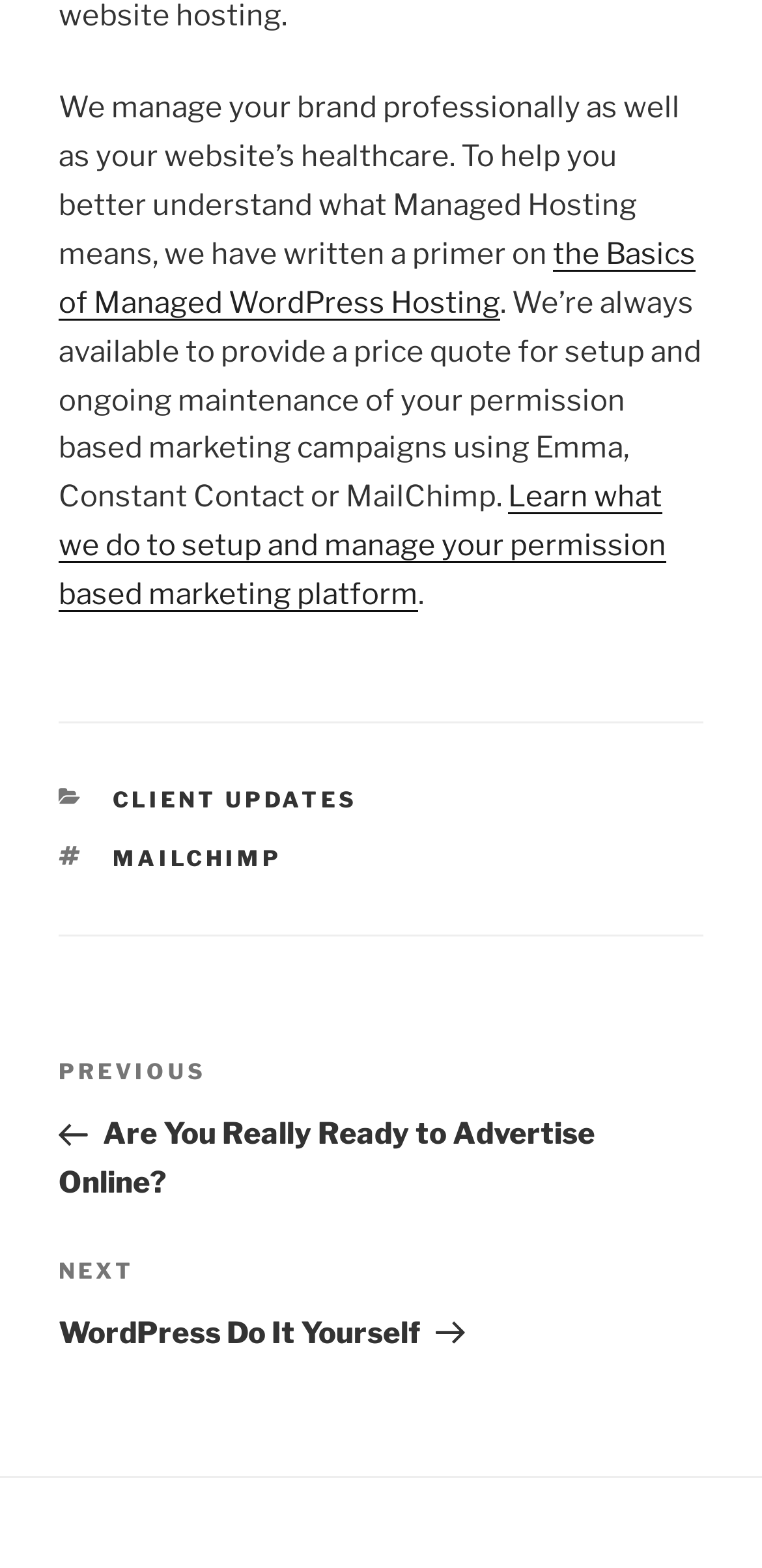Review the image closely and give a comprehensive answer to the question: How many navigation links are there?

There are two navigation links, 'Previous Post Are You Really Ready to Advertise Online?' and 'Next Post WordPress Do It Yourself', which can be found in the navigation section of the webpage.